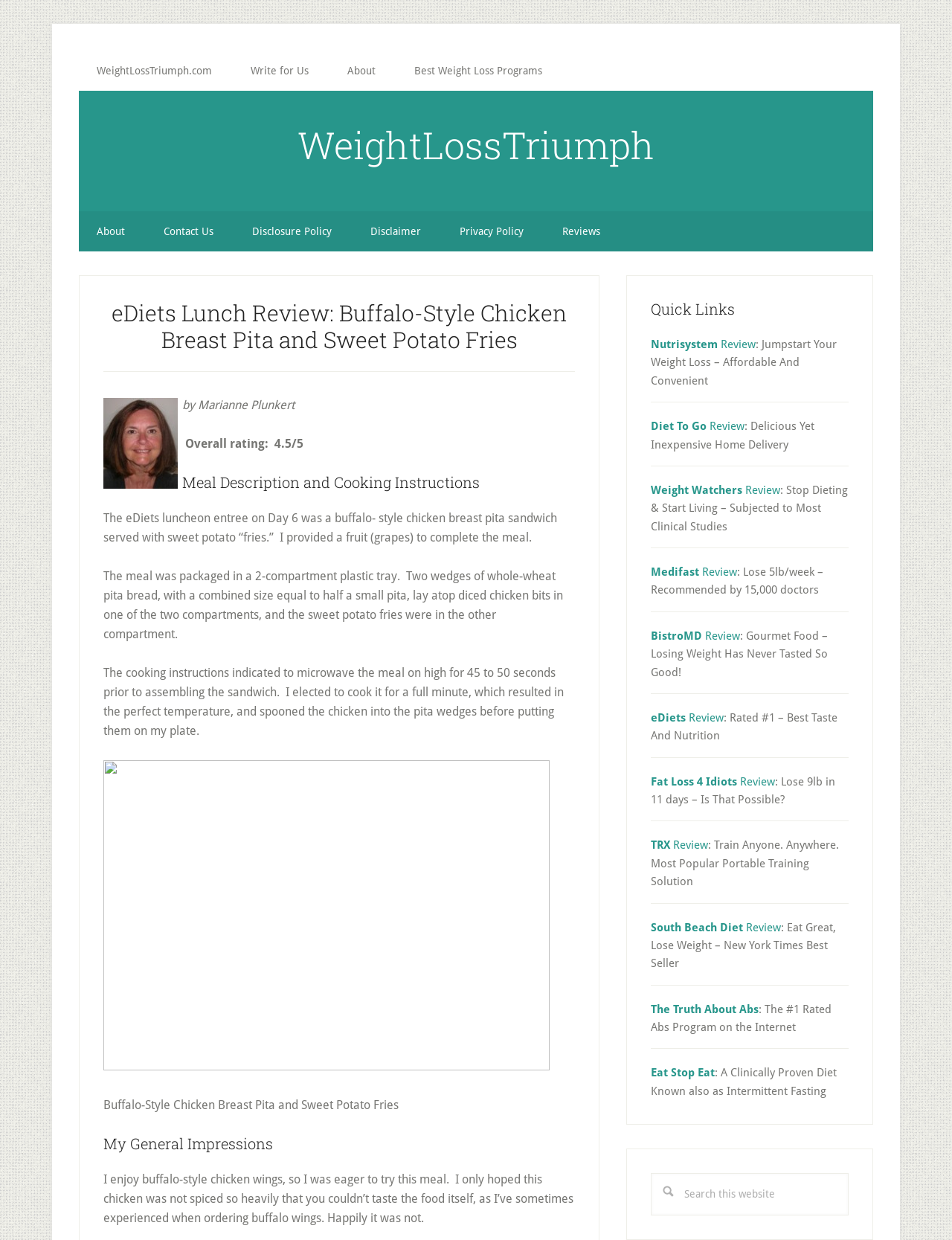Provide a thorough and detailed response to the question by examining the image: 
What is the side dish served with the meal?

The side dish served with the meal can be found in the text 'The eDiets luncheon entree on Day 6 was a buffalo- style chicken breast pita sandwich served with sweet potato “fries.”' which is located in the section 'Meal Description and Cooking Instructions'.